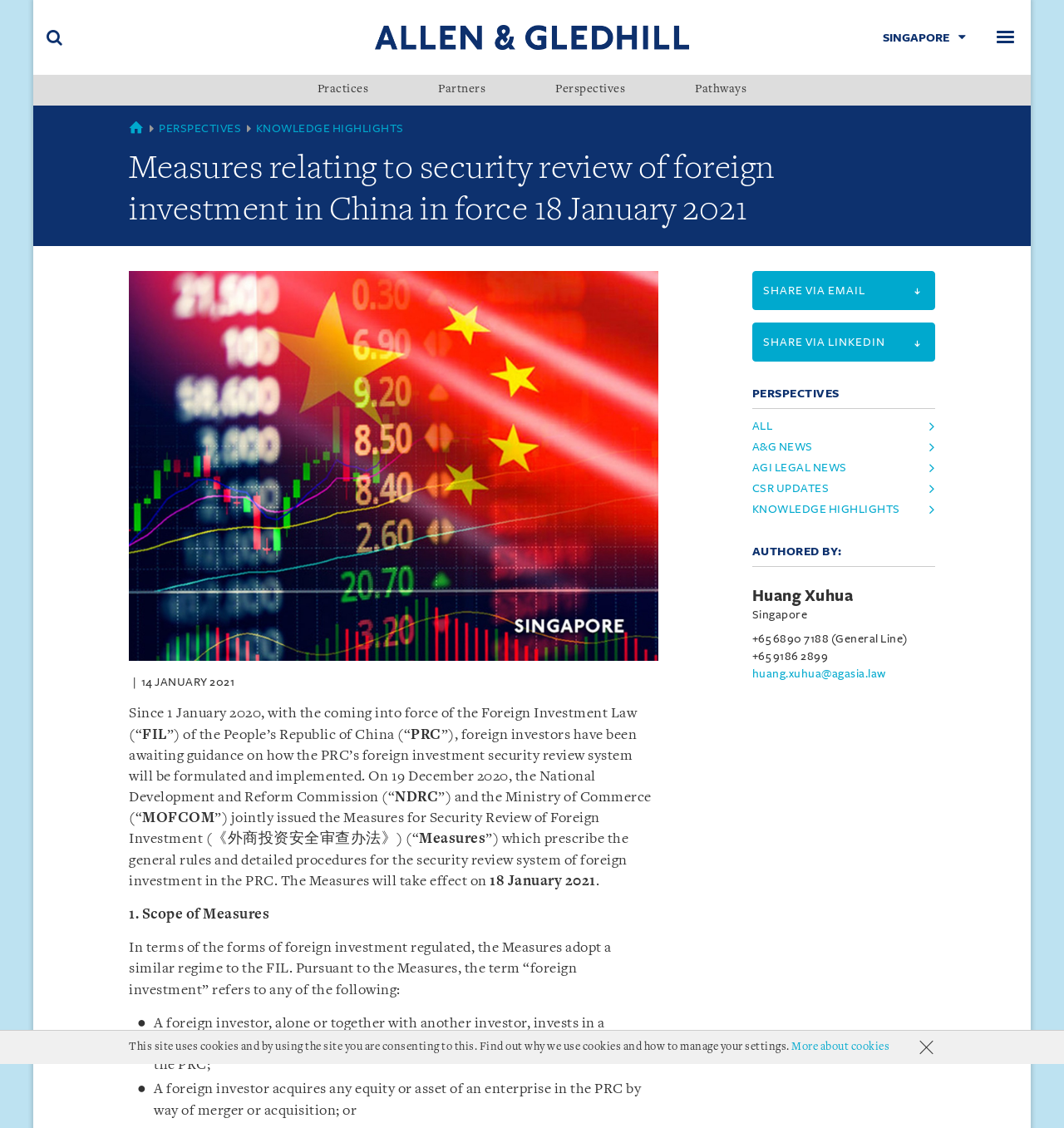Please answer the following question using a single word or phrase: 
What is the term referred to by 'FIL'?

Foreign Investment Law